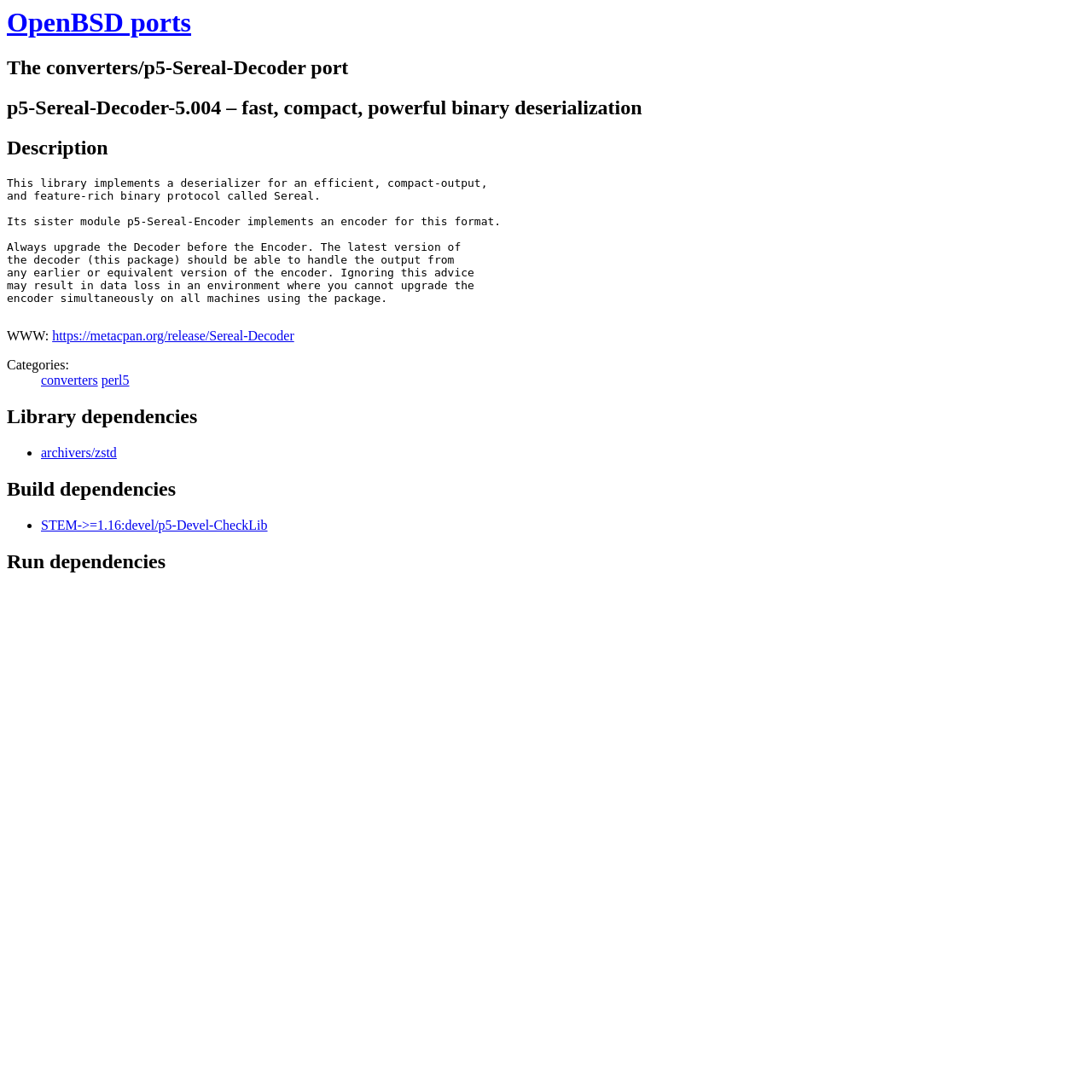What is a build dependency of the p5-Sereal-Decoder library?
Answer the question with as much detail as you can, using the image as a reference.

A build dependency of the p5-Sereal-Decoder library can be found in the heading 'Build dependencies' which lists 'STEM->=1.16:devel/p5-Devel-CheckLib' as a build dependency.